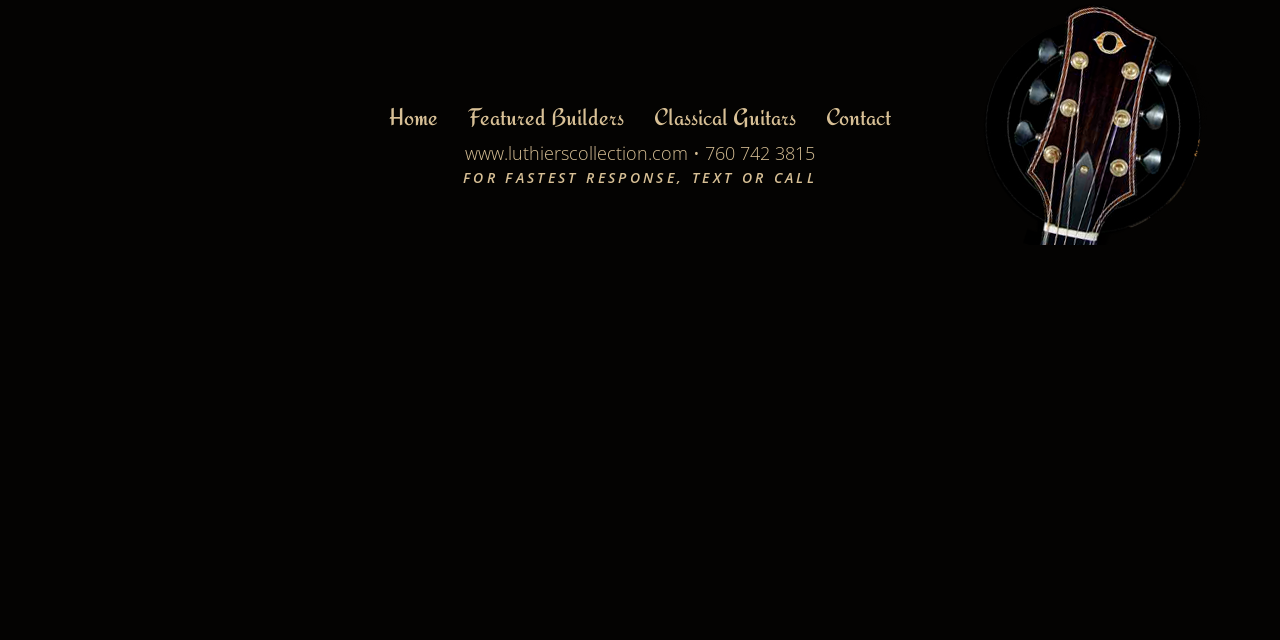Using the format (top-left x, top-left y, bottom-right x, bottom-right y), provide the bounding box coordinates for the described UI element. All values should be floating point numbers between 0 and 1: 760 742 3815

[0.551, 0.221, 0.637, 0.258]